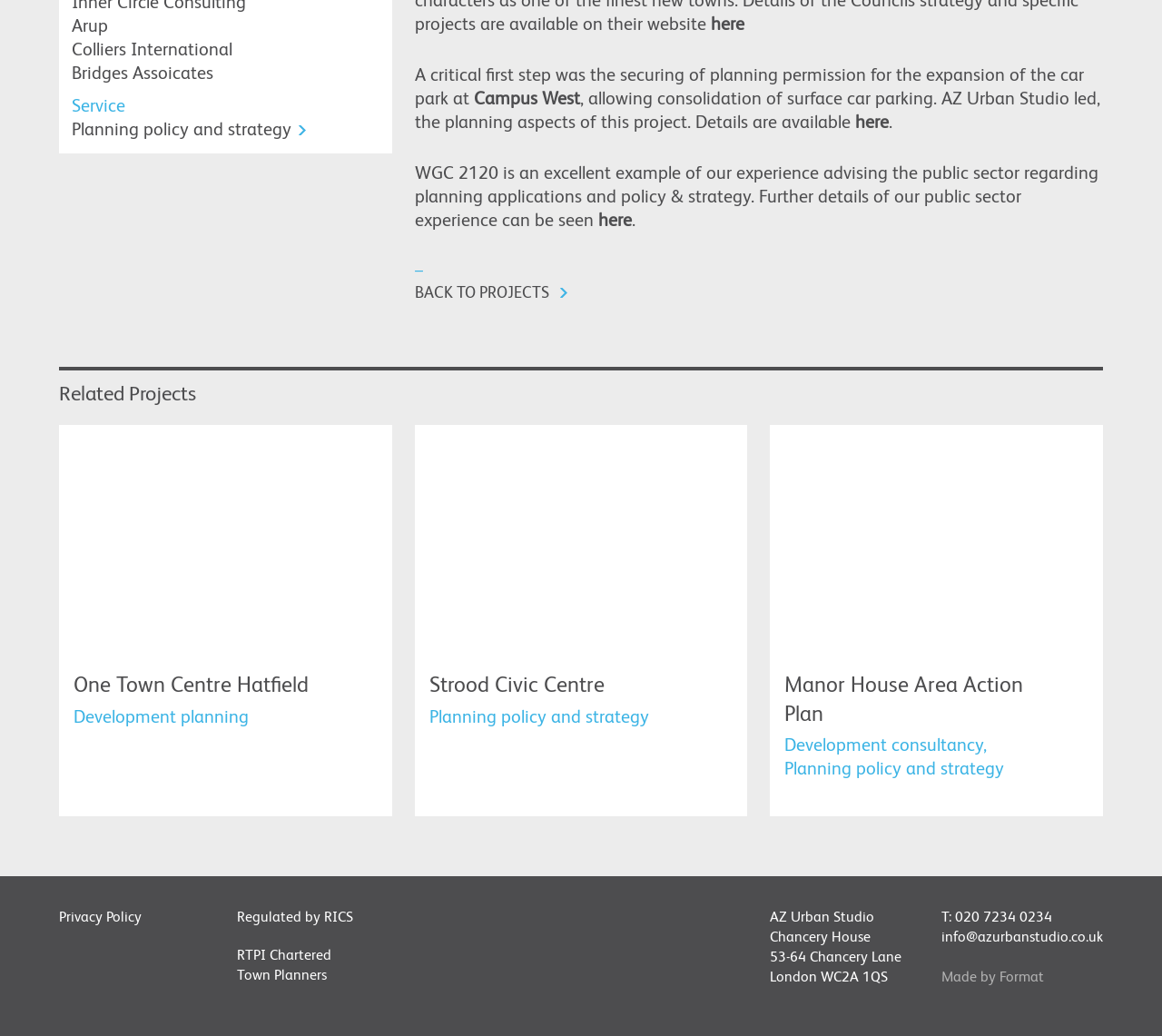Please determine the bounding box coordinates of the element's region to click in order to carry out the following instruction: "Check 'Privacy Policy'". The coordinates should be four float numbers between 0 and 1, i.e., [left, top, right, bottom].

[0.051, 0.875, 0.184, 0.895]